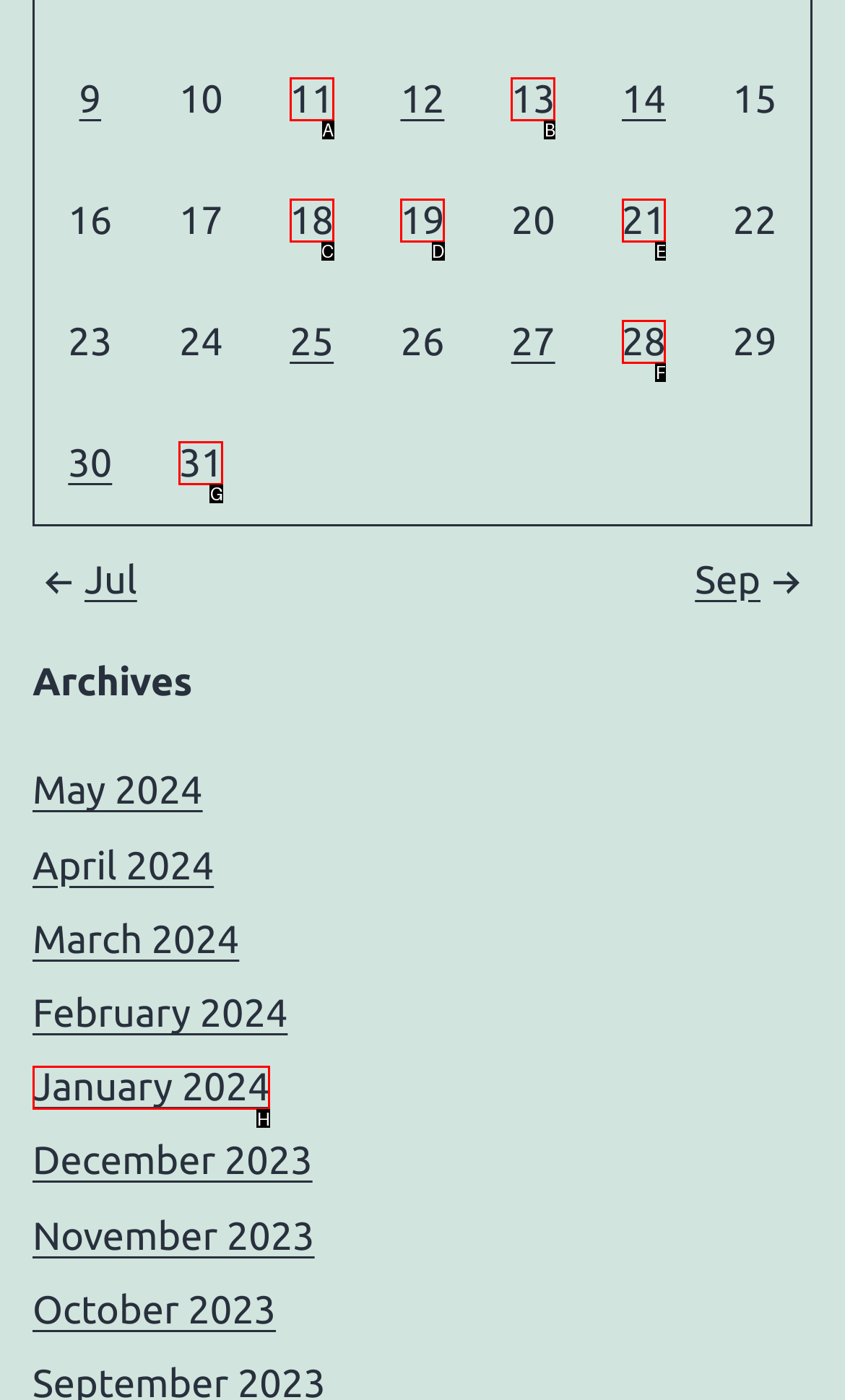Tell me which option best matches this description: 21
Answer with the letter of the matching option directly from the given choices.

E